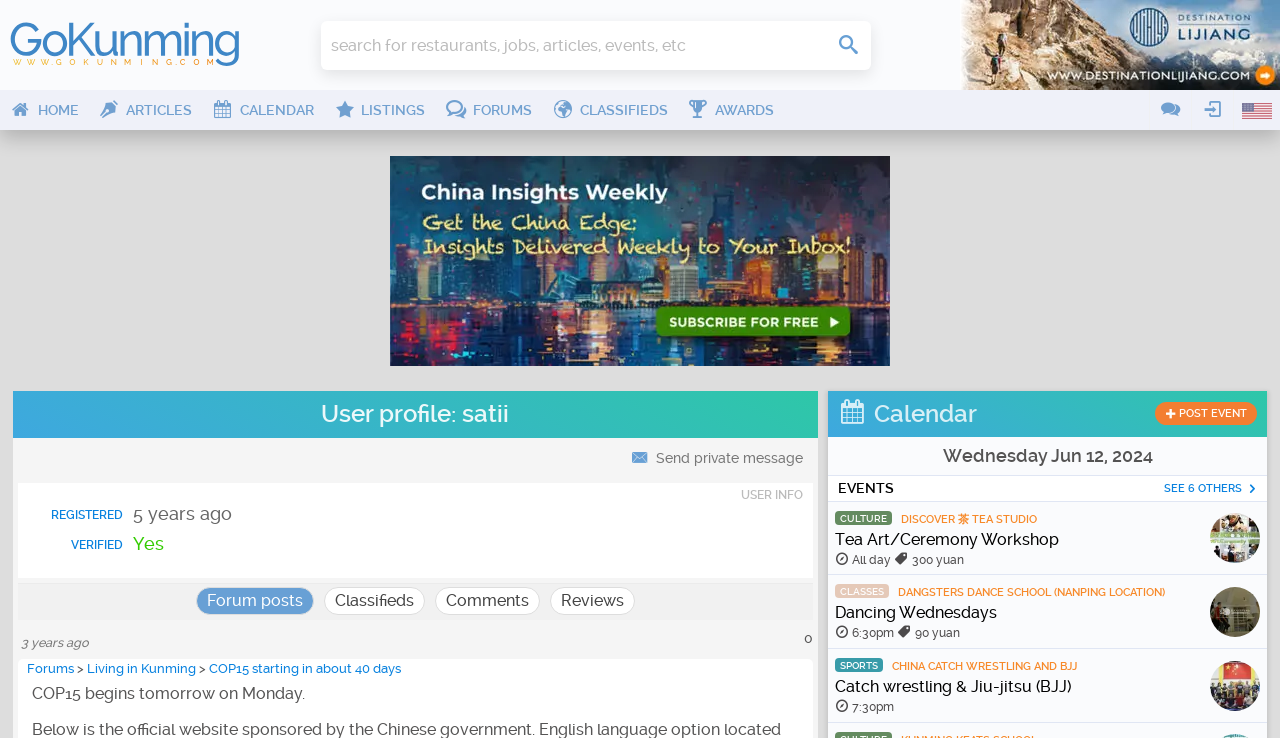Please identify the bounding box coordinates of the element that needs to be clicked to perform the following instruction: "Search for something".

[0.258, 0.028, 0.653, 0.094]